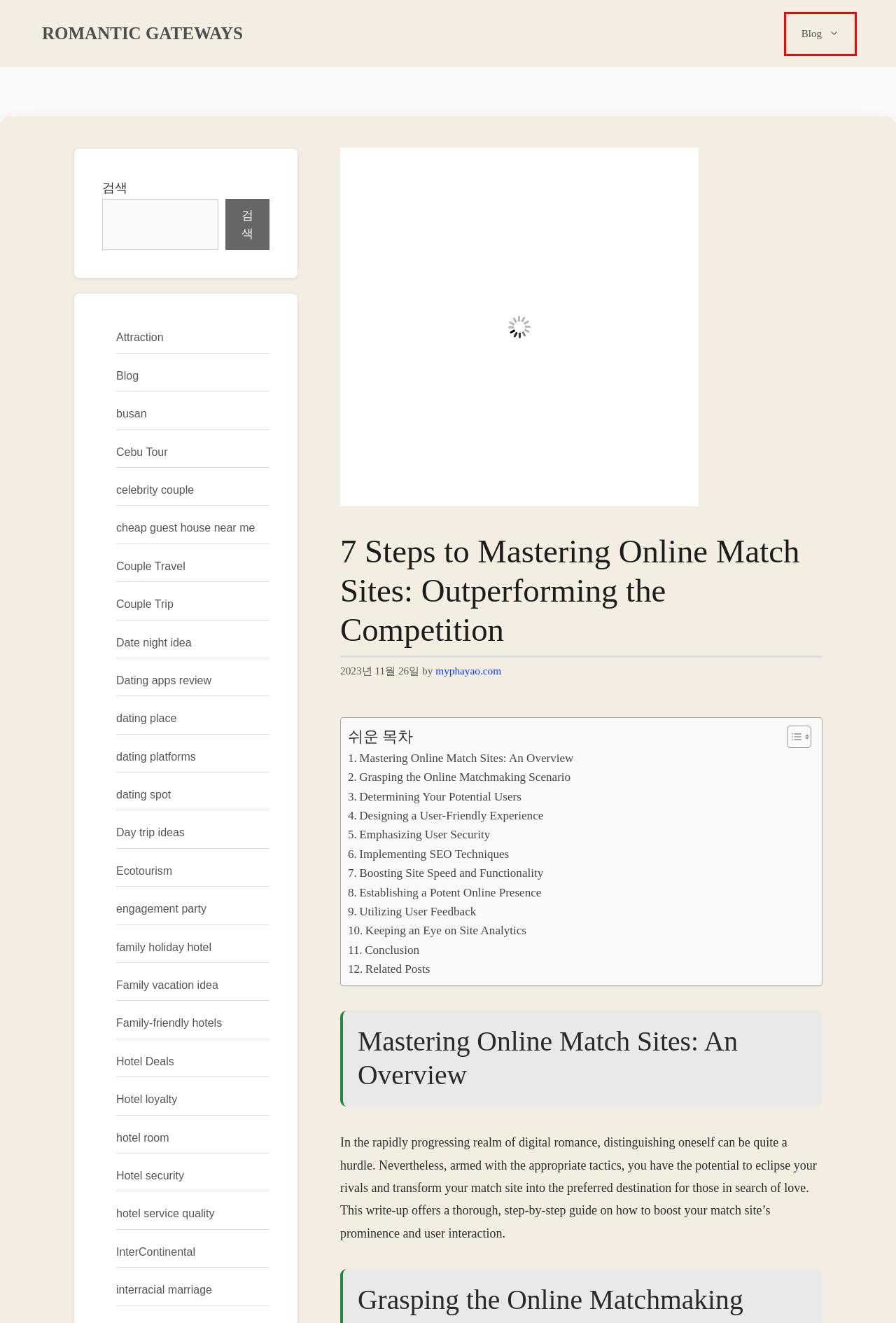You are provided with a screenshot of a webpage that includes a red rectangle bounding box. Please choose the most appropriate webpage description that matches the new webpage after clicking the element within the red bounding box. Here are the candidates:
A. Date night idea - Romantic Gateways
B. Attraction - Romantic Gateways
C. Dating apps review - Romantic Gateways
D. dating platforms - Romantic Gateways
E. Blog - Romantic Gateways
F. engagement party - Romantic Gateways
G. Couple Travel - Romantic Gateways
H. busan - Romantic Gateways

E